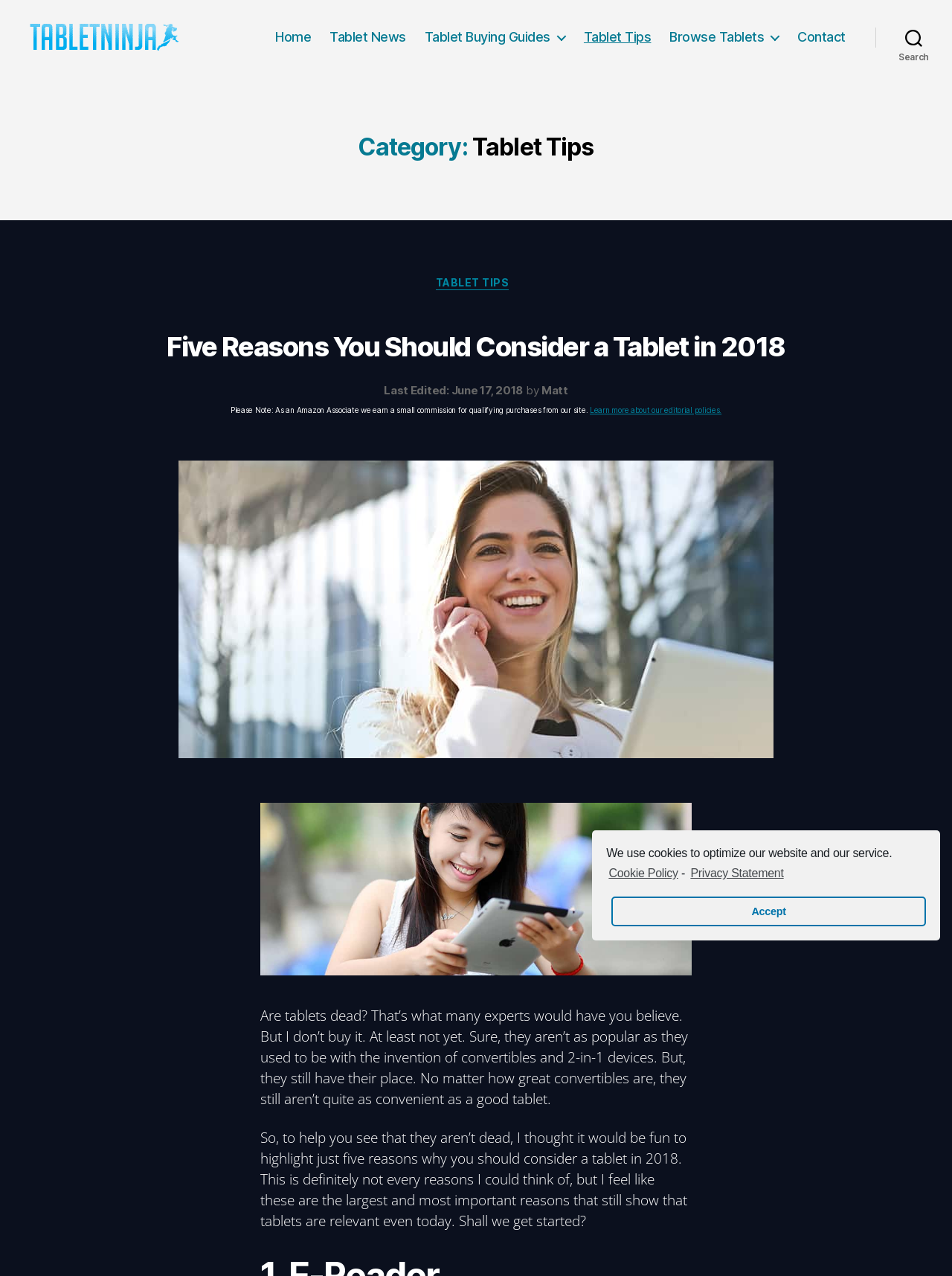Could you find the bounding box coordinates of the clickable area to complete this instruction: "search for something"?

[0.92, 0.016, 1.0, 0.042]